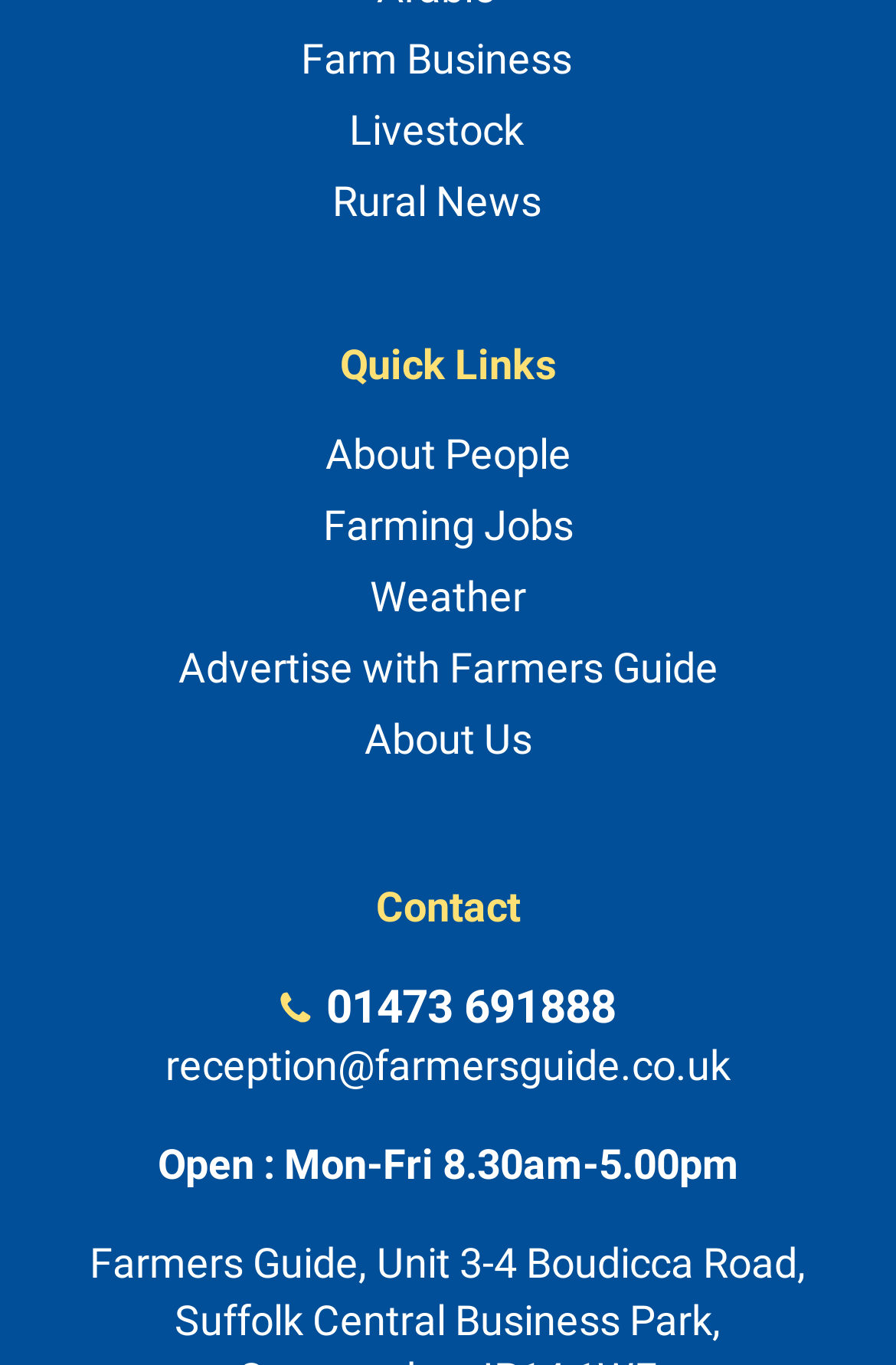Indicate the bounding box coordinates of the clickable region to achieve the following instruction: "Visit Livestock page."

[0.051, 0.078, 0.923, 0.113]